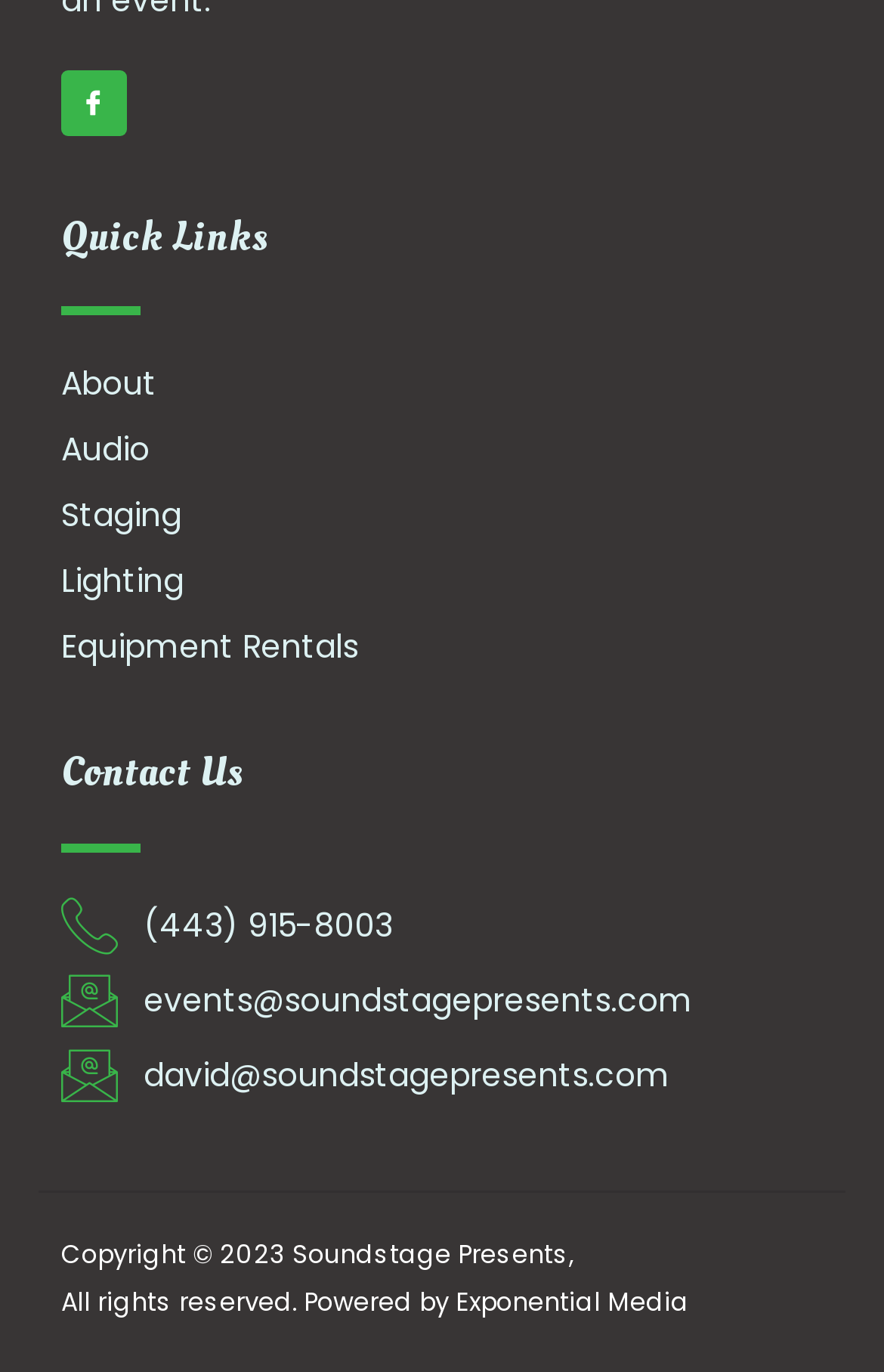Mark the bounding box of the element that matches the following description: "Audio".

[0.069, 0.311, 0.474, 0.346]